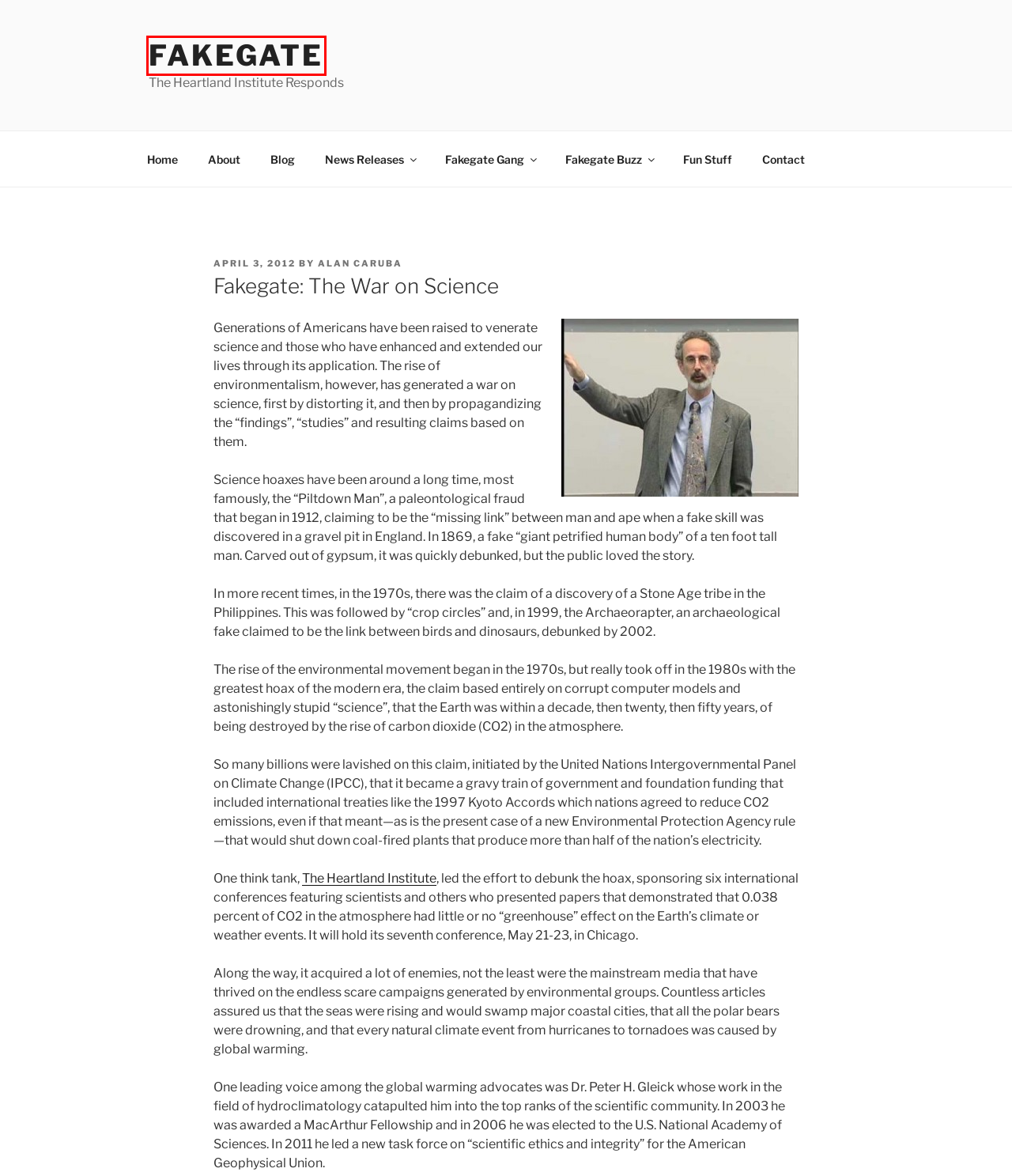A screenshot of a webpage is given, featuring a red bounding box around a UI element. Please choose the webpage description that best aligns with the new webpage after clicking the element in the bounding box. These are the descriptions:
A. Another Global Warming Scandal – FakeGate
B. Fun Stuff – FakeGate
C. Fakegate Buzz – FakeGate
D. The Fakegate Gang – FakeGate
E. Alan Caruba – FakeGate
F. First Open Letter to Directors of the Pacific Institute – FakeGate
G. News Releases – FakeGate
H. FakeGate – The Heartland Institute Responds

H